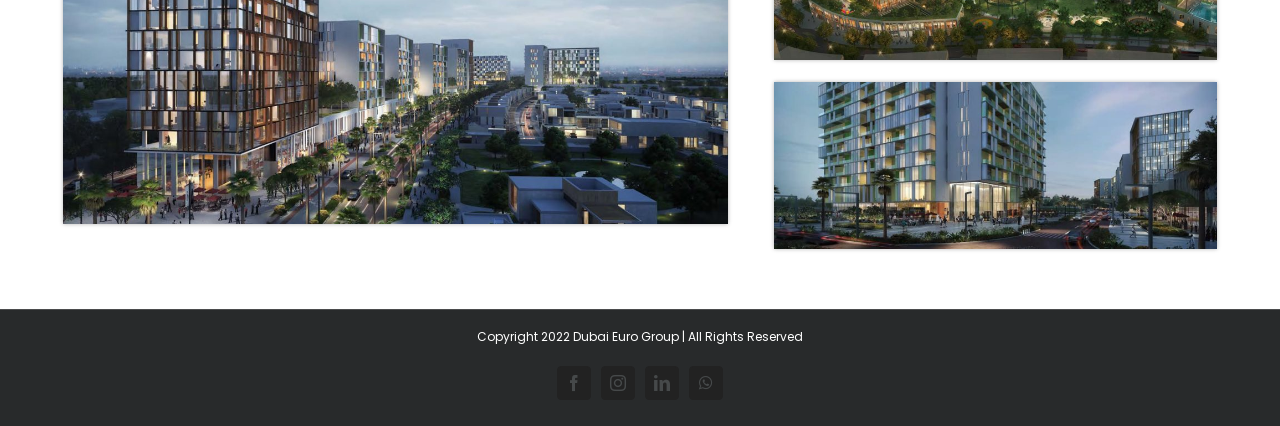What is the copyright information?
Please ensure your answer is as detailed and informative as possible.

The StaticText element with the text 'Copyright 2022 Dubai Euro Group | All Rights Reserved' is located at the bottom of the page, indicating the copyright information of the website.